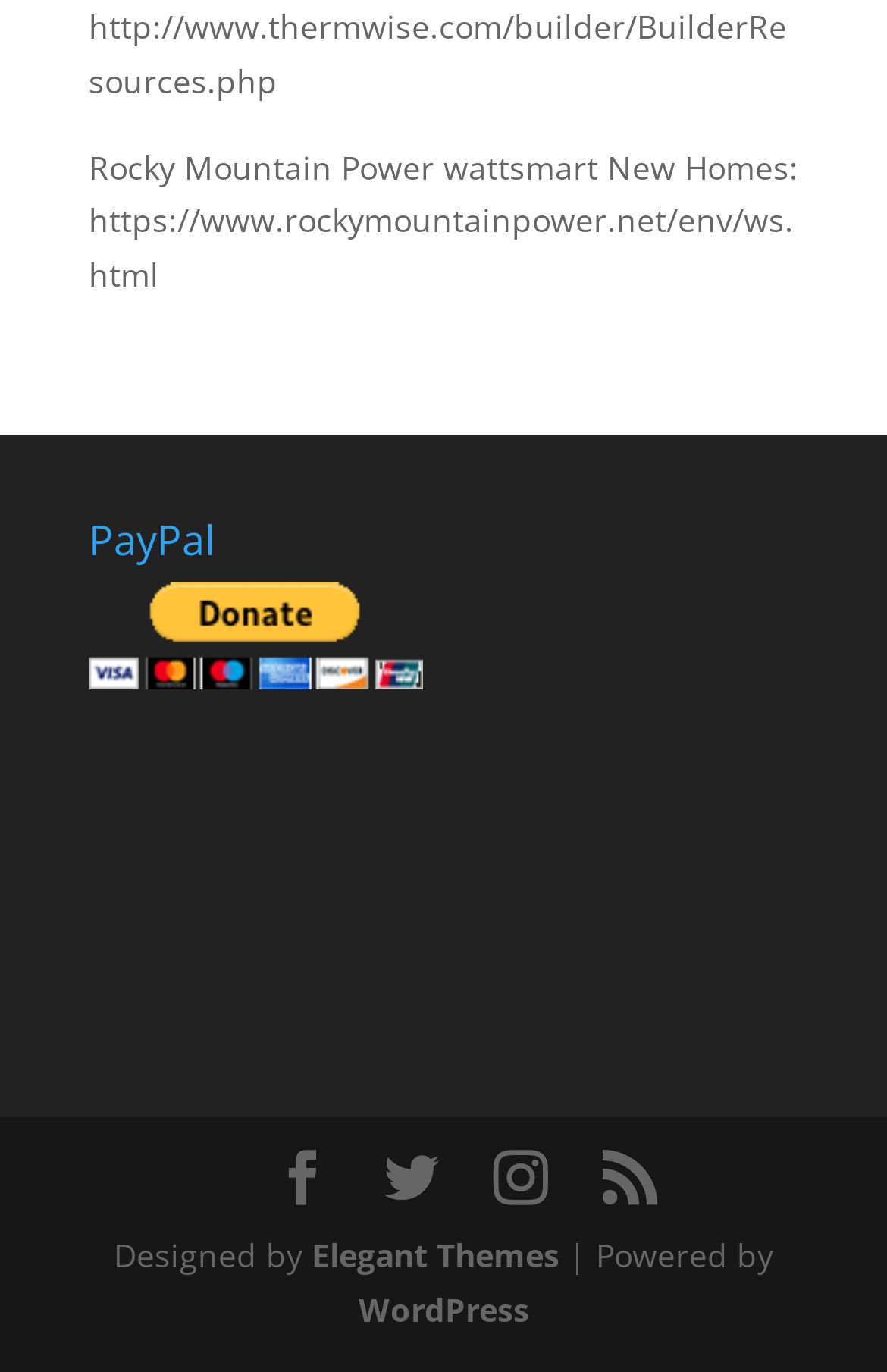How many social media links are present?
Look at the image and construct a detailed response to the question.

I identified four link elements with OCR text '', '', '', and '' which are likely to be social media links.